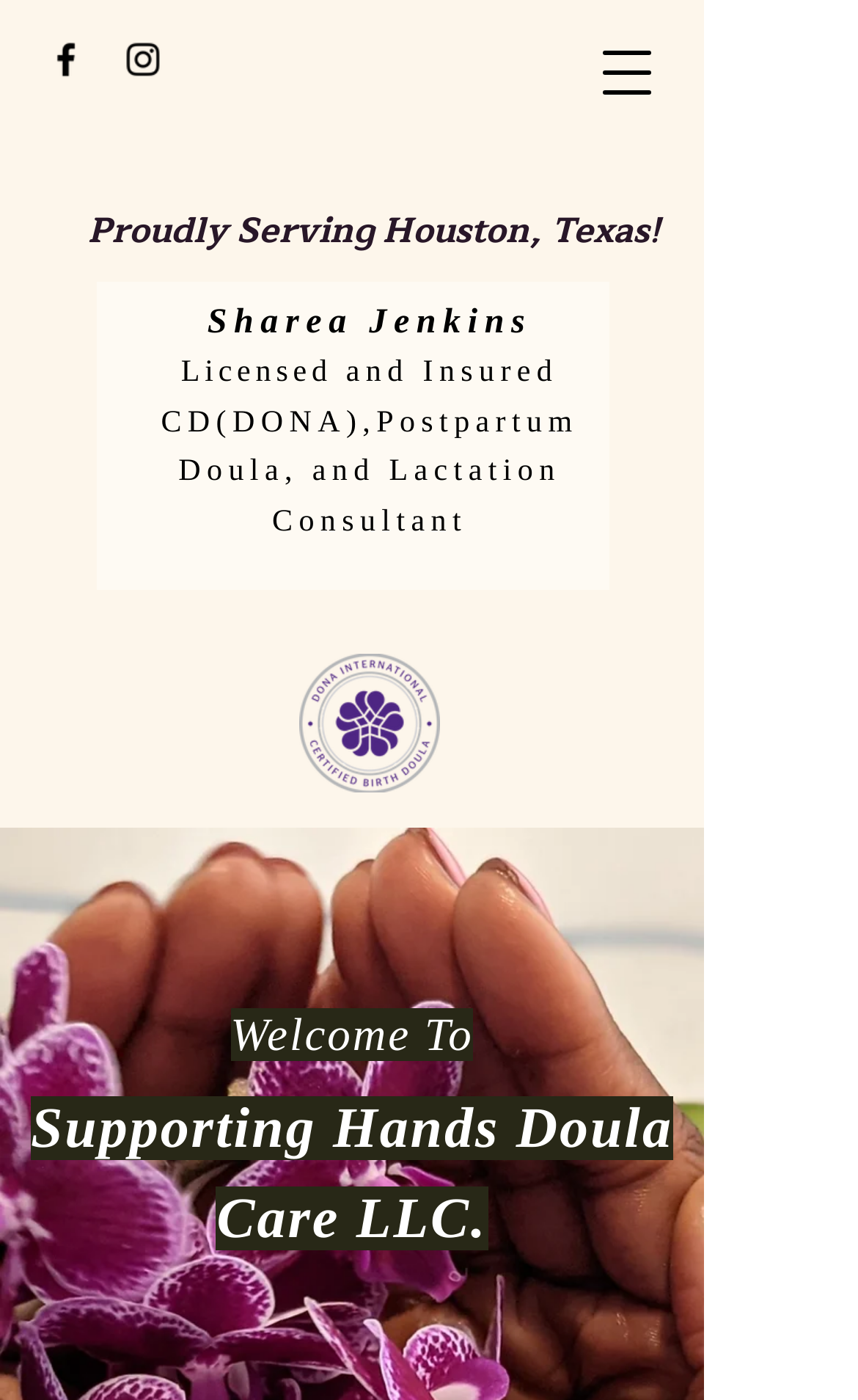Provide a short answer using a single word or phrase for the following question: 
What is the location served by Supporting Hands Doula Care LLC?

Houston, Texas